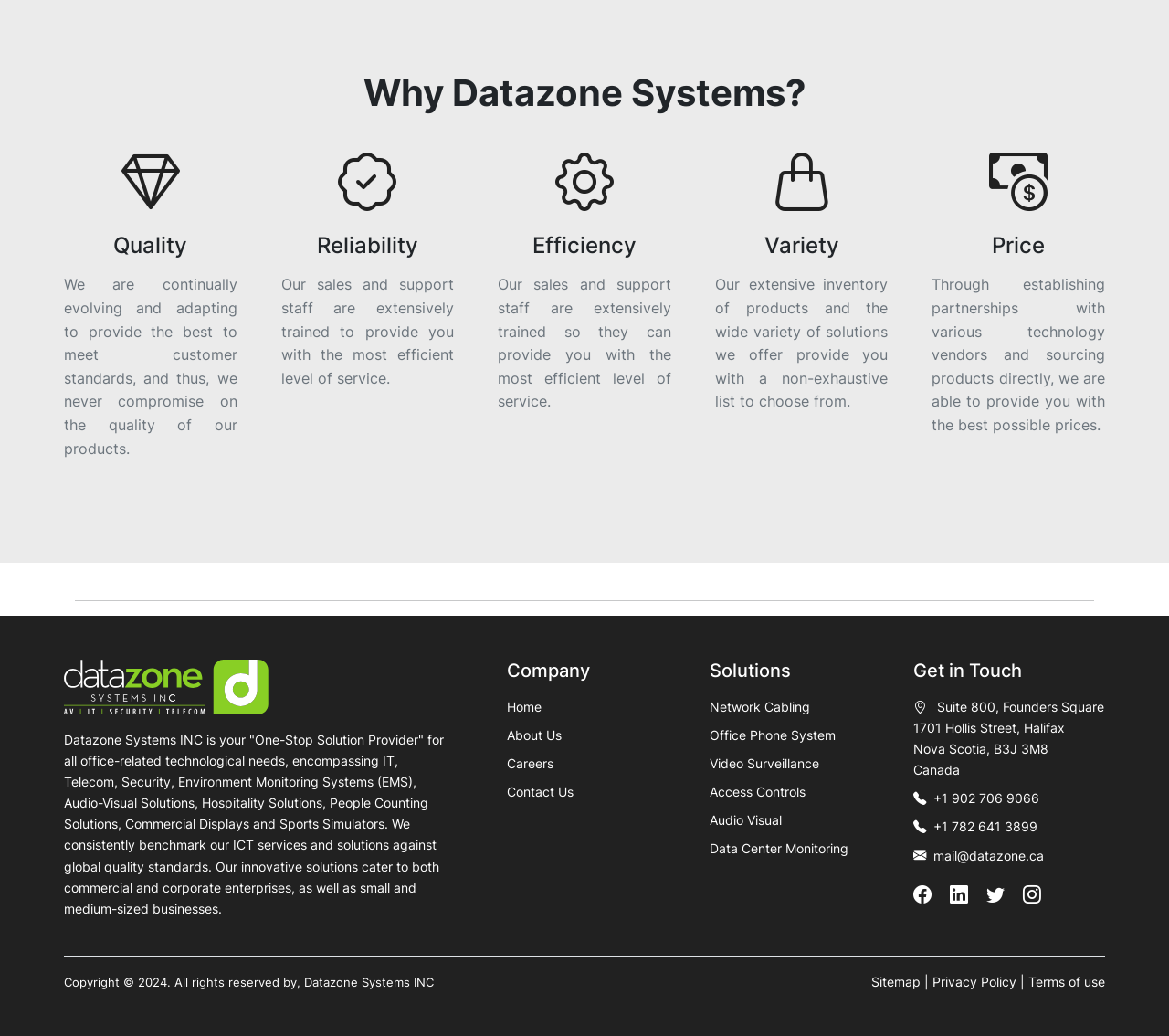Pinpoint the bounding box coordinates of the clickable element to carry out the following instruction: "Click on the 'Home' link."

[0.434, 0.675, 0.463, 0.69]